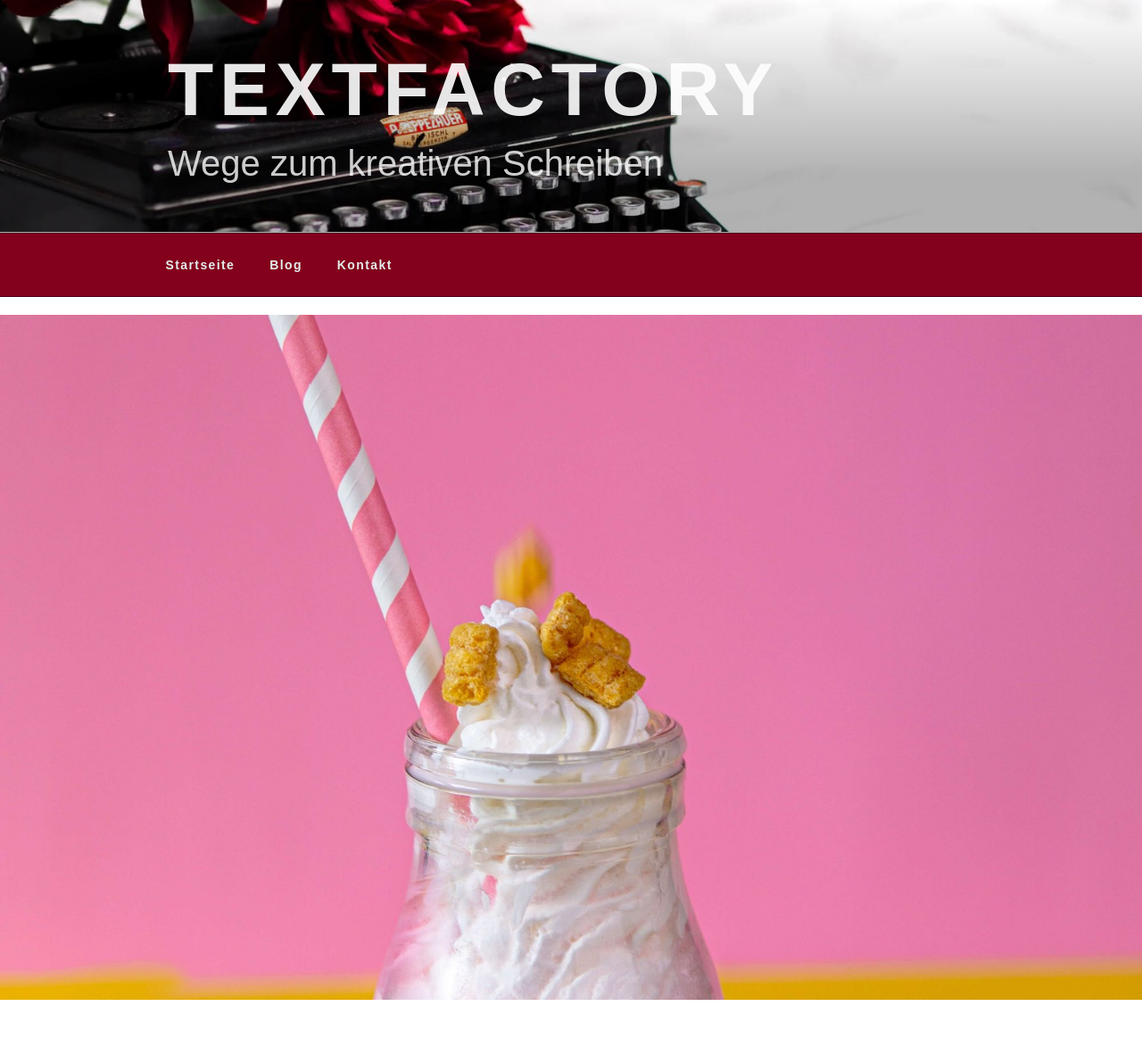Determine the bounding box coordinates of the UI element described below. Use the format (top-left x, top-left y, bottom-right x, bottom-right y) with floating point numbers between 0 and 1: Genius Division

None